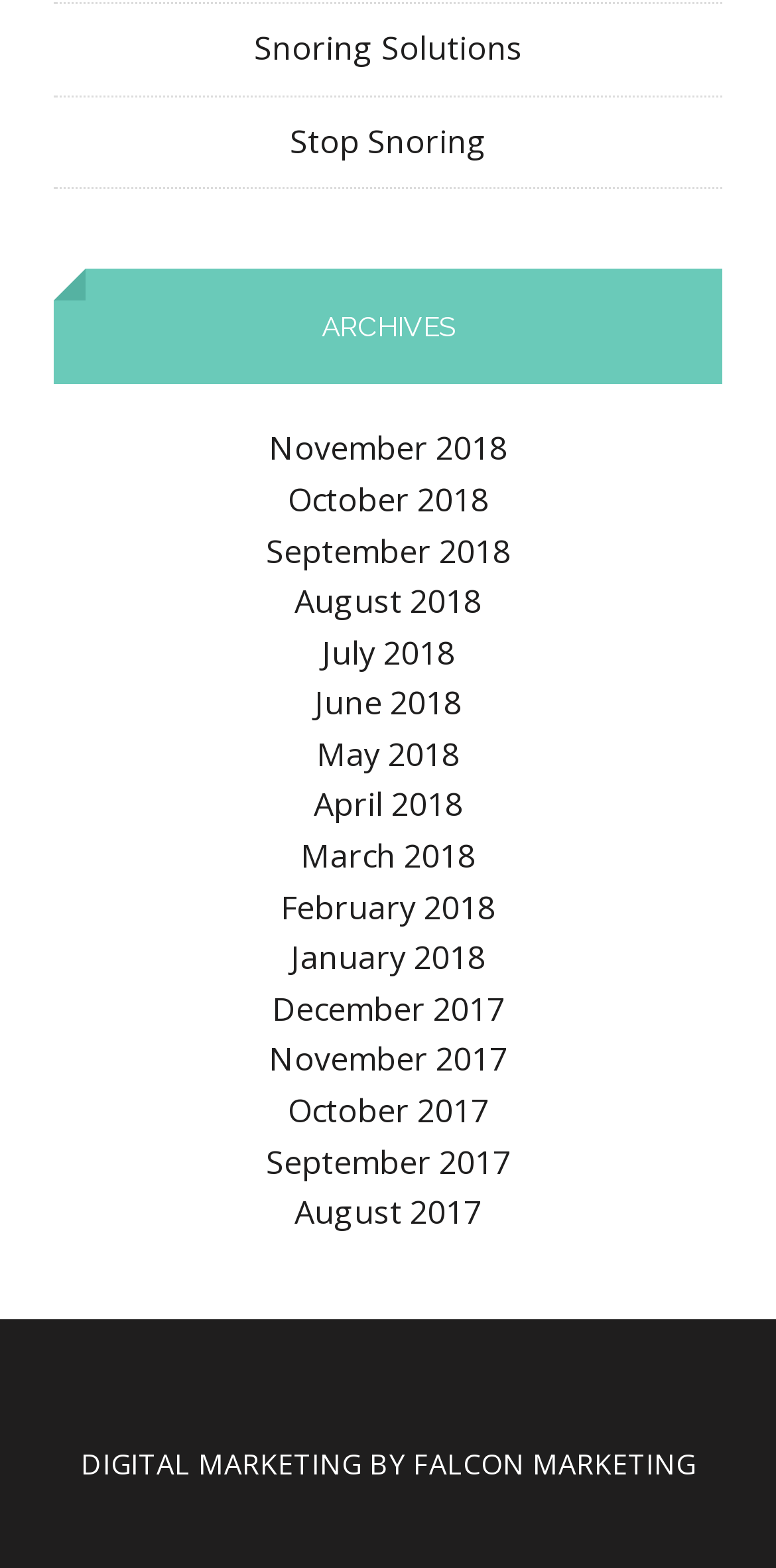How many columns are the links organized into?
Using the image, respond with a single word or phrase.

1